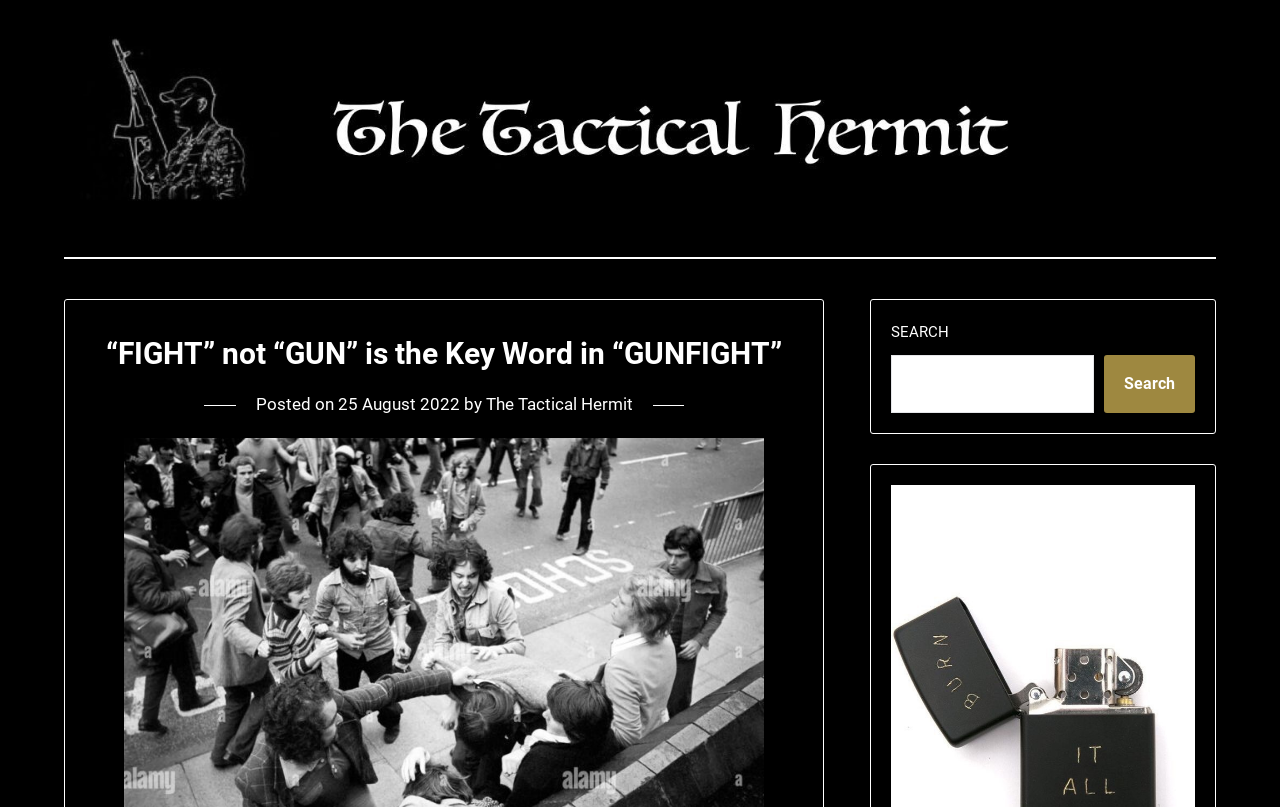Reply to the question with a single word or phrase:
What is the purpose of the search box?

To search the website